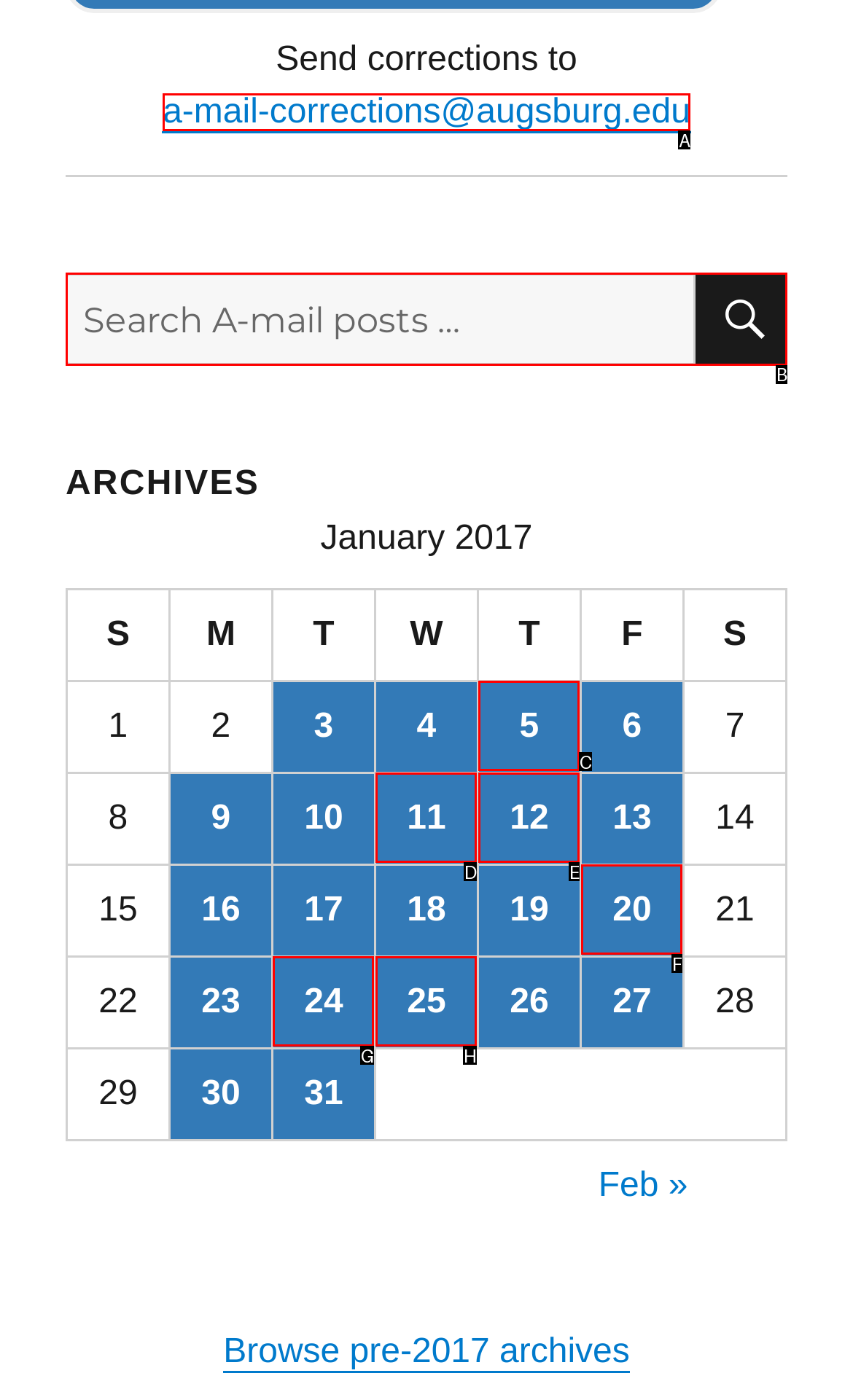Identify the HTML element to click to fulfill this task: Search for archives
Answer with the letter from the given choices.

B